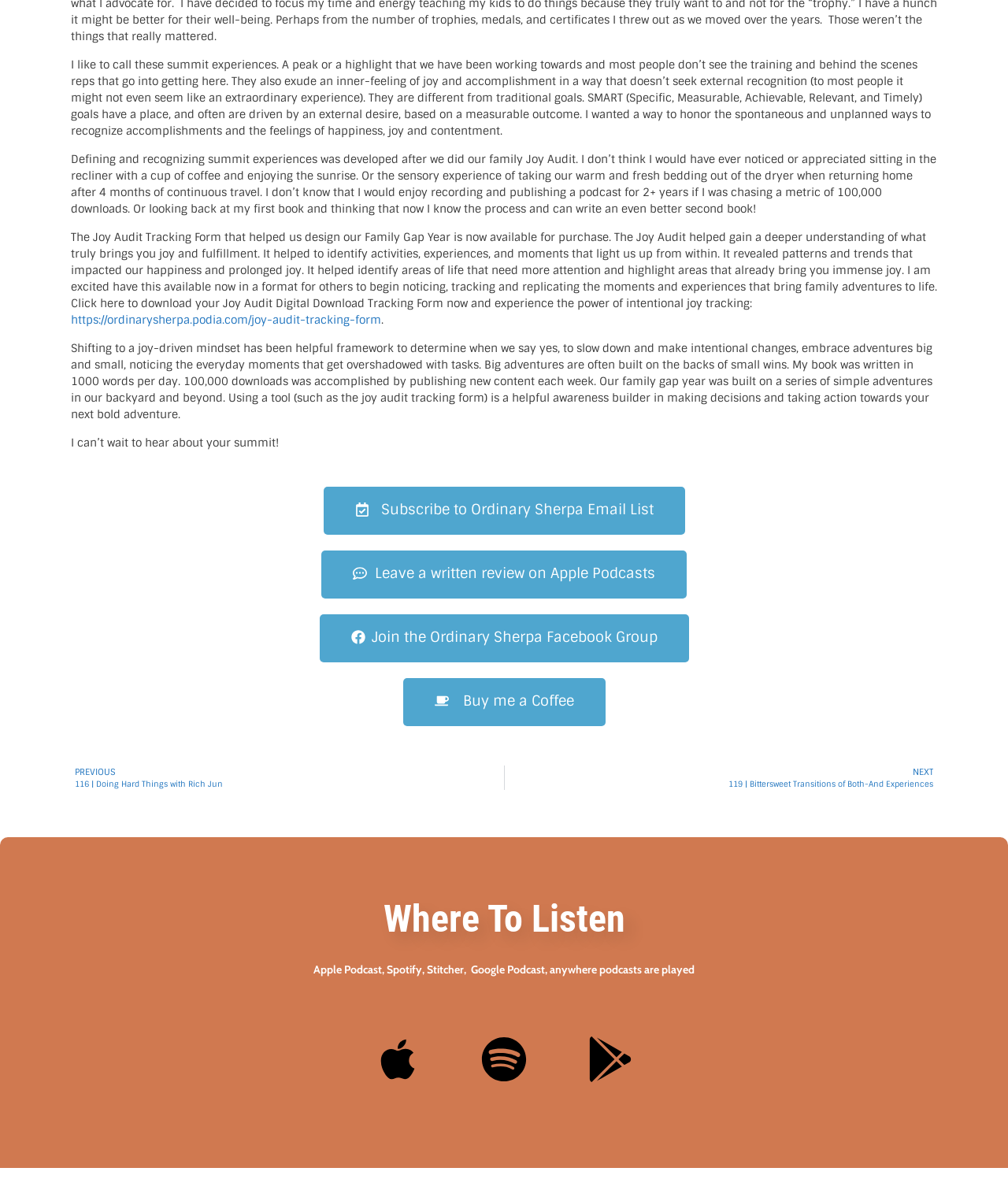Please identify the bounding box coordinates of the region to click in order to complete the task: "Subscribe to Ordinary Sherpa Email List". The coordinates must be four float numbers between 0 and 1, specified as [left, top, right, bottom].

[0.321, 0.409, 0.679, 0.449]